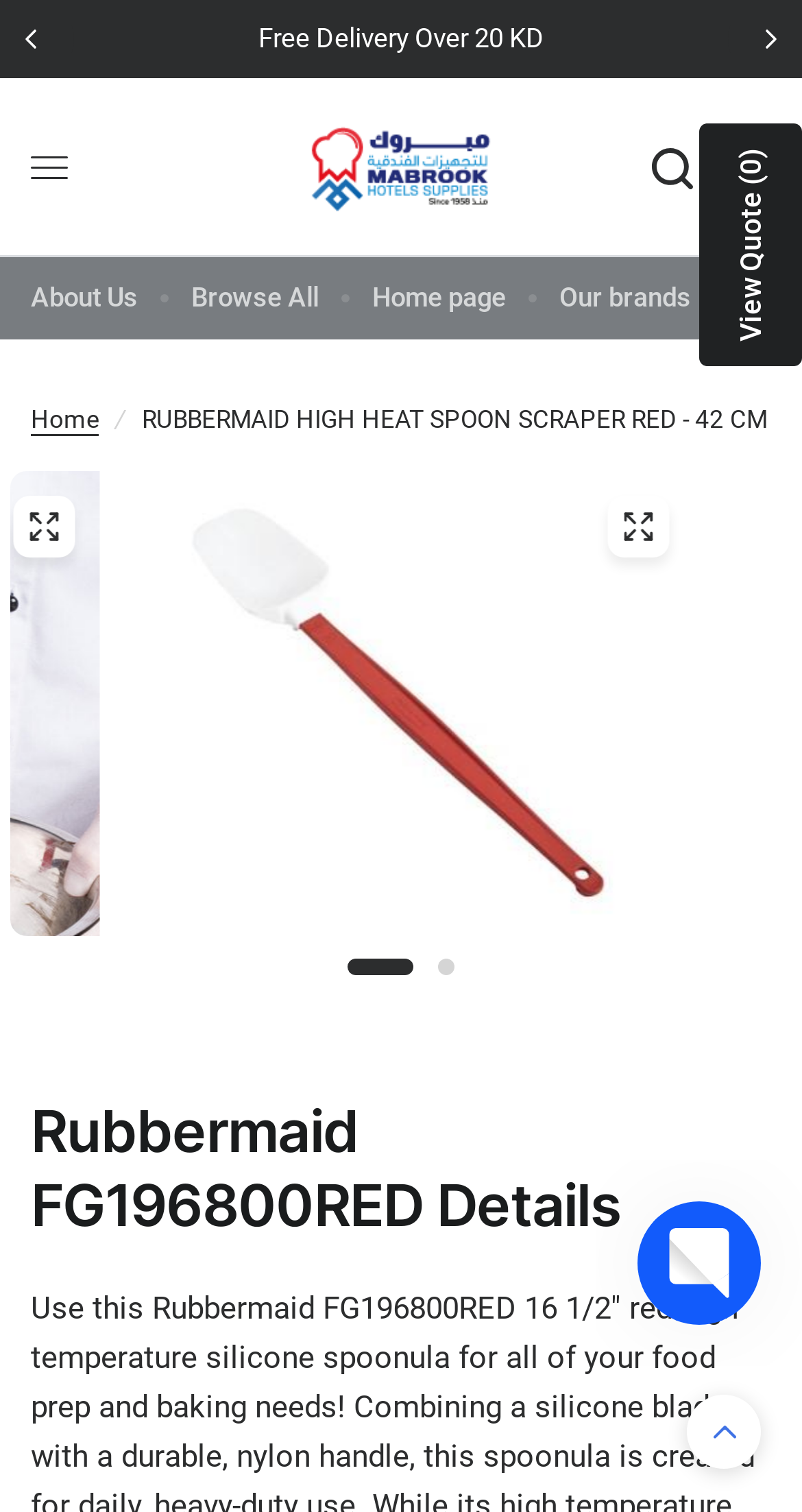Locate the bounding box coordinates of the element that needs to be clicked to carry out the instruction: "Search for products". The coordinates should be given as four float numbers ranging from 0 to 1, i.e., [left, top, right, bottom].

[0.795, 0.052, 0.882, 0.17]